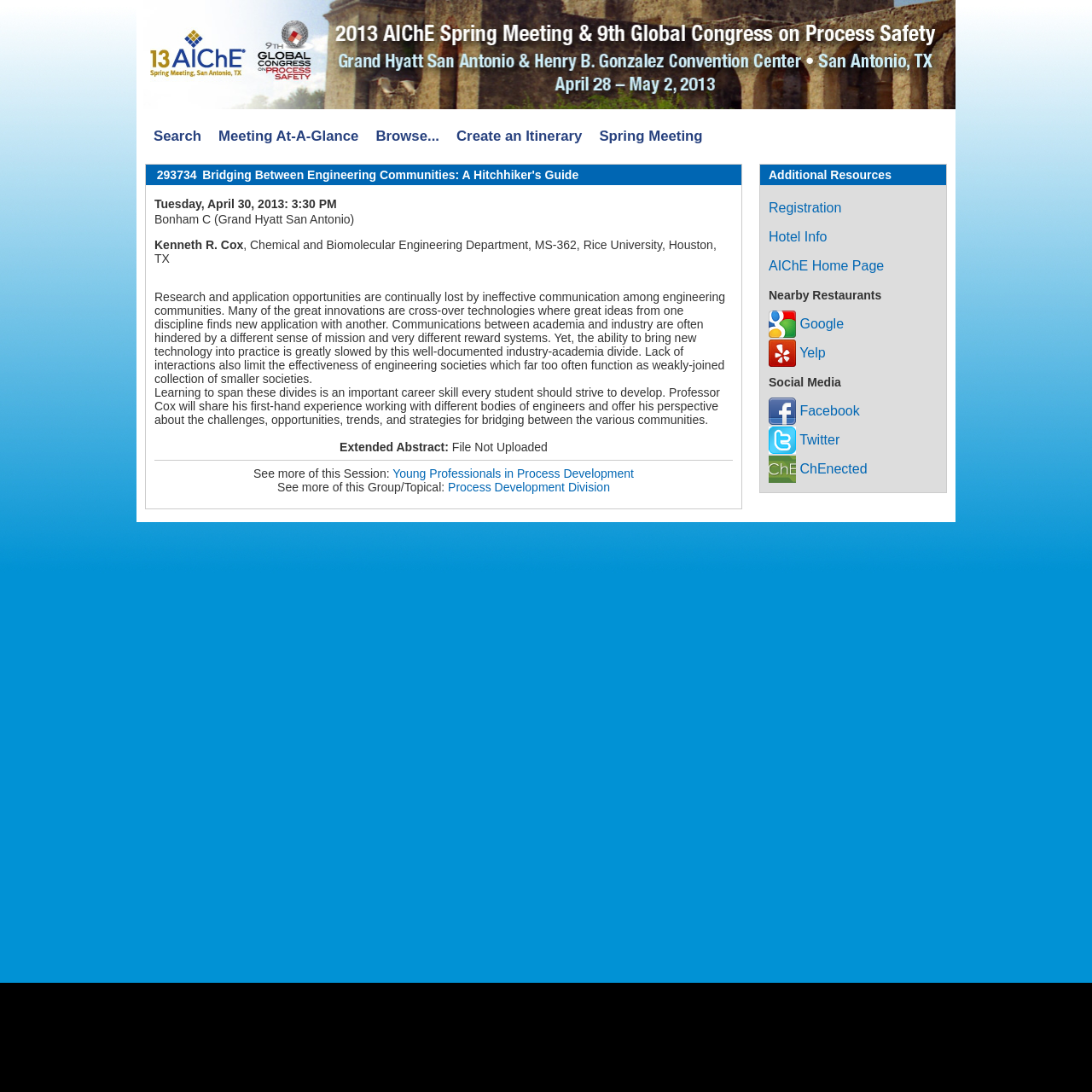For the element described, predict the bounding box coordinates as (top-left x, top-left y, bottom-right x, bottom-right y). All values should be between 0 and 1. Element description: Create an Itinerary

[0.41, 0.112, 0.541, 0.138]